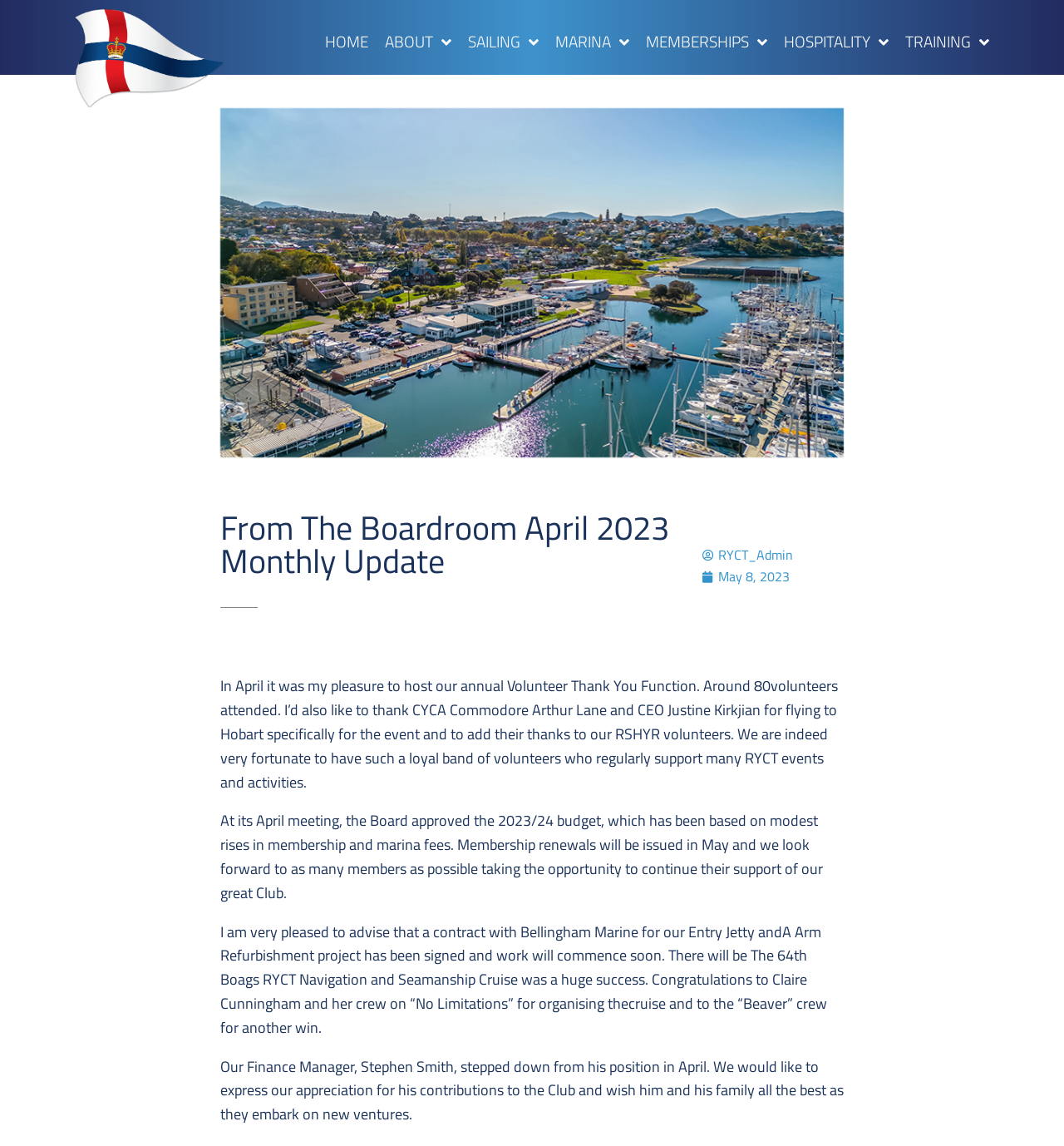Identify and extract the main heading of the webpage.

From The Boardroom April 2023 Monthly Update